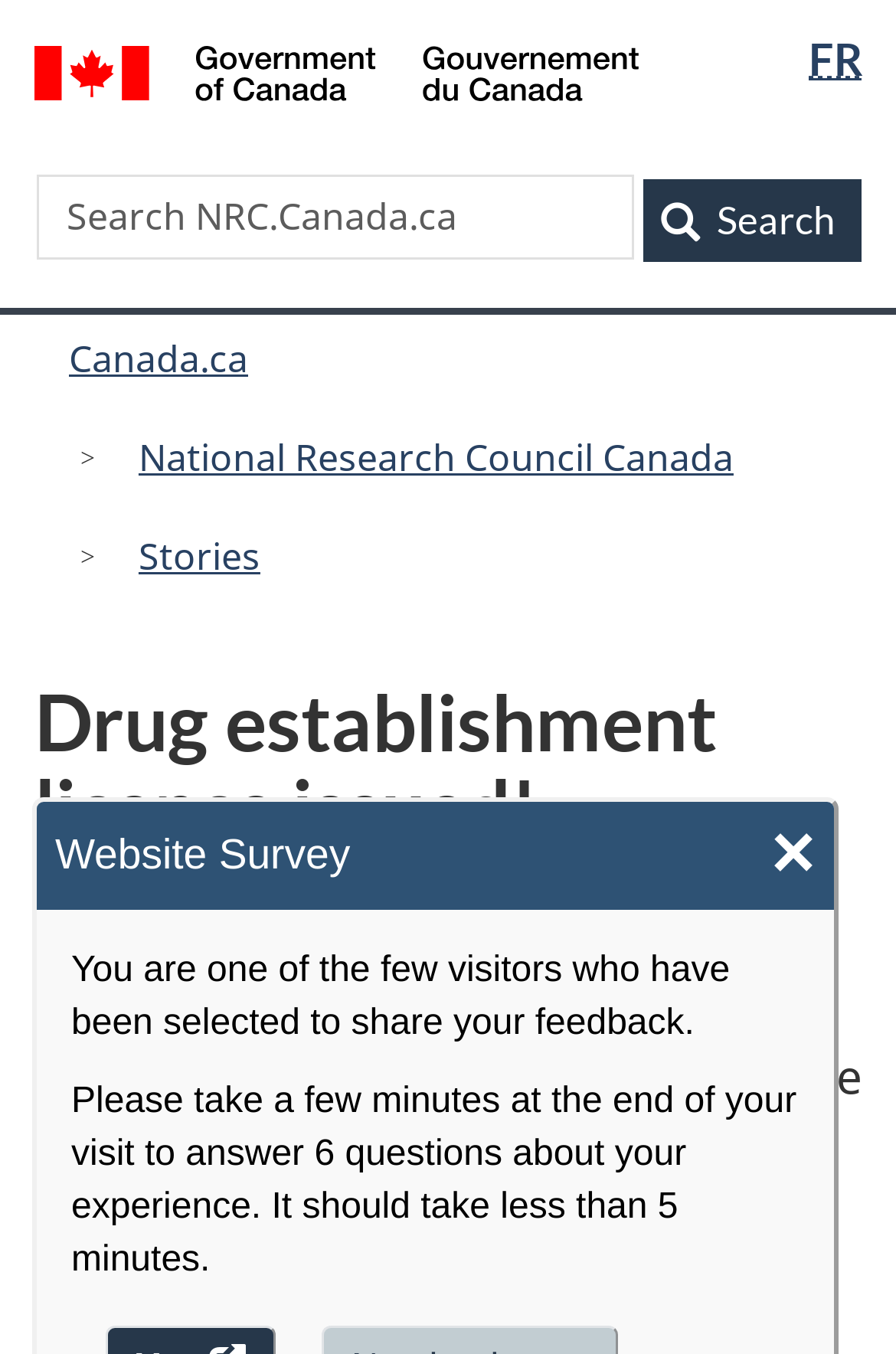Show the bounding box coordinates for the HTML element as described: "+1-540-870-6262".

None